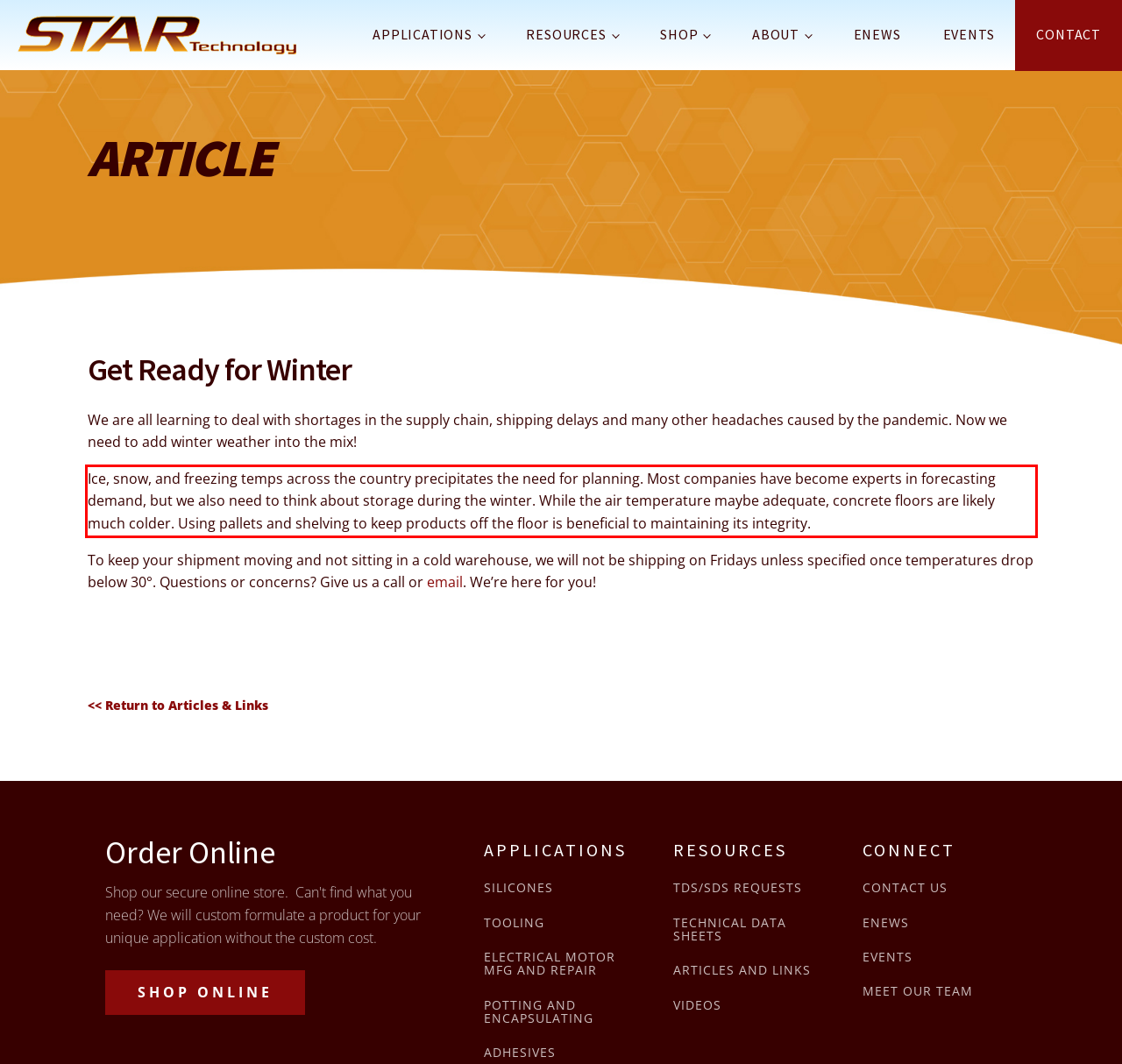Review the screenshot of the webpage and recognize the text inside the red rectangle bounding box. Provide the extracted text content.

Ice, snow, and freezing temps across the country precipitates the need for planning. Most companies have become experts in forecasting demand, but we also need to think about storage during the winter. While the air temperature maybe adequate, concrete floors are likely much colder. Using pallets and shelving to keep products off the floor is beneficial to maintaining its integrity.